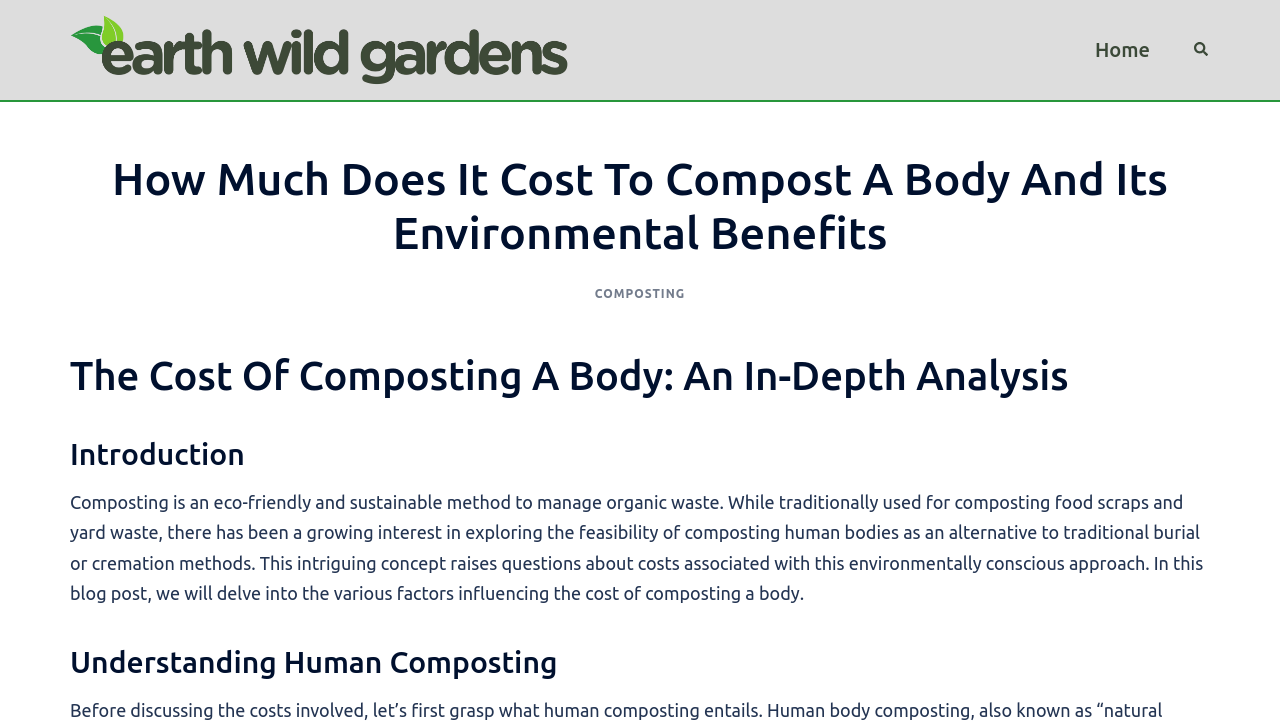Generate the text of the webpage's primary heading.

How Much Does It Cost To Compost A Body And Its Environmental Benefits